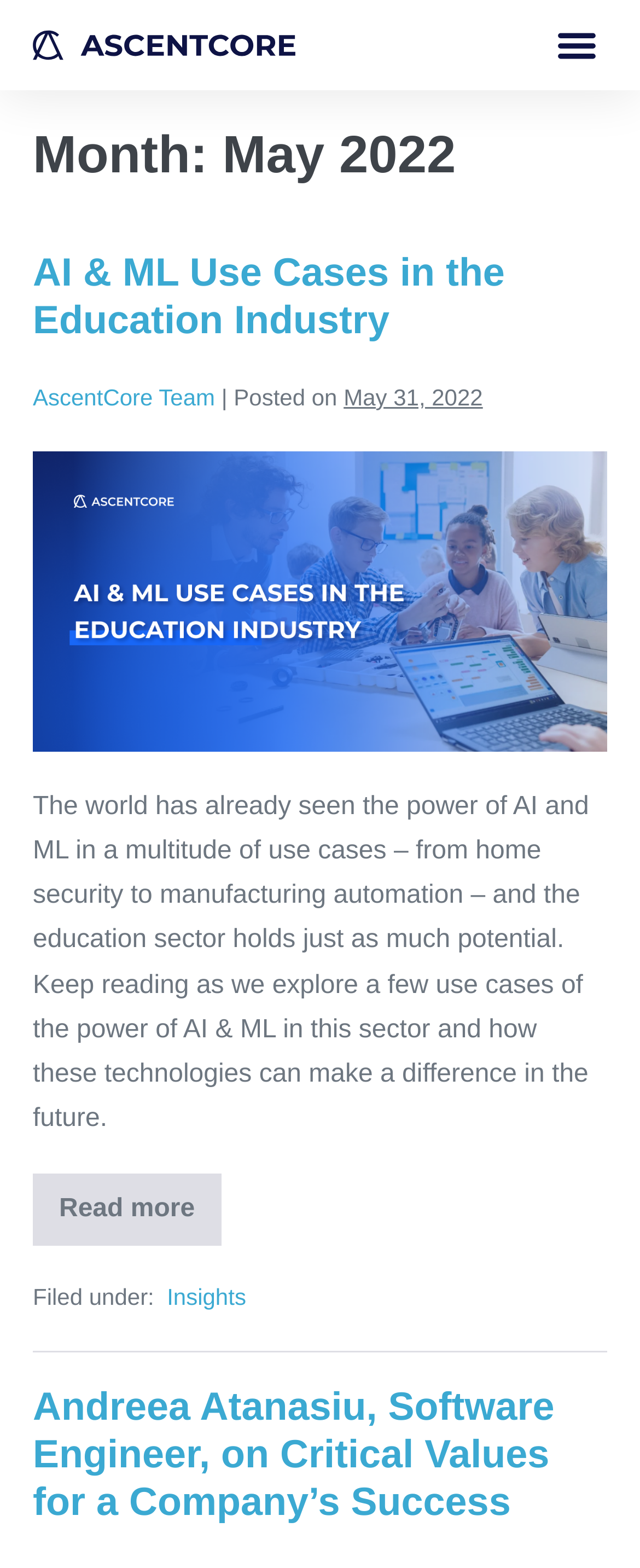How many links are there in the article?
Please interpret the details in the image and answer the question thoroughly.

There are five links in the article: 'AI & ML Use Cases in the Education Industry' (twice), 'AscentCore Team', 'Read more AI & ML Use Cases in the Education Industry', and 'Andreea Atanasiu, Software Engineer, on Critical Values for a Company’s Success'.